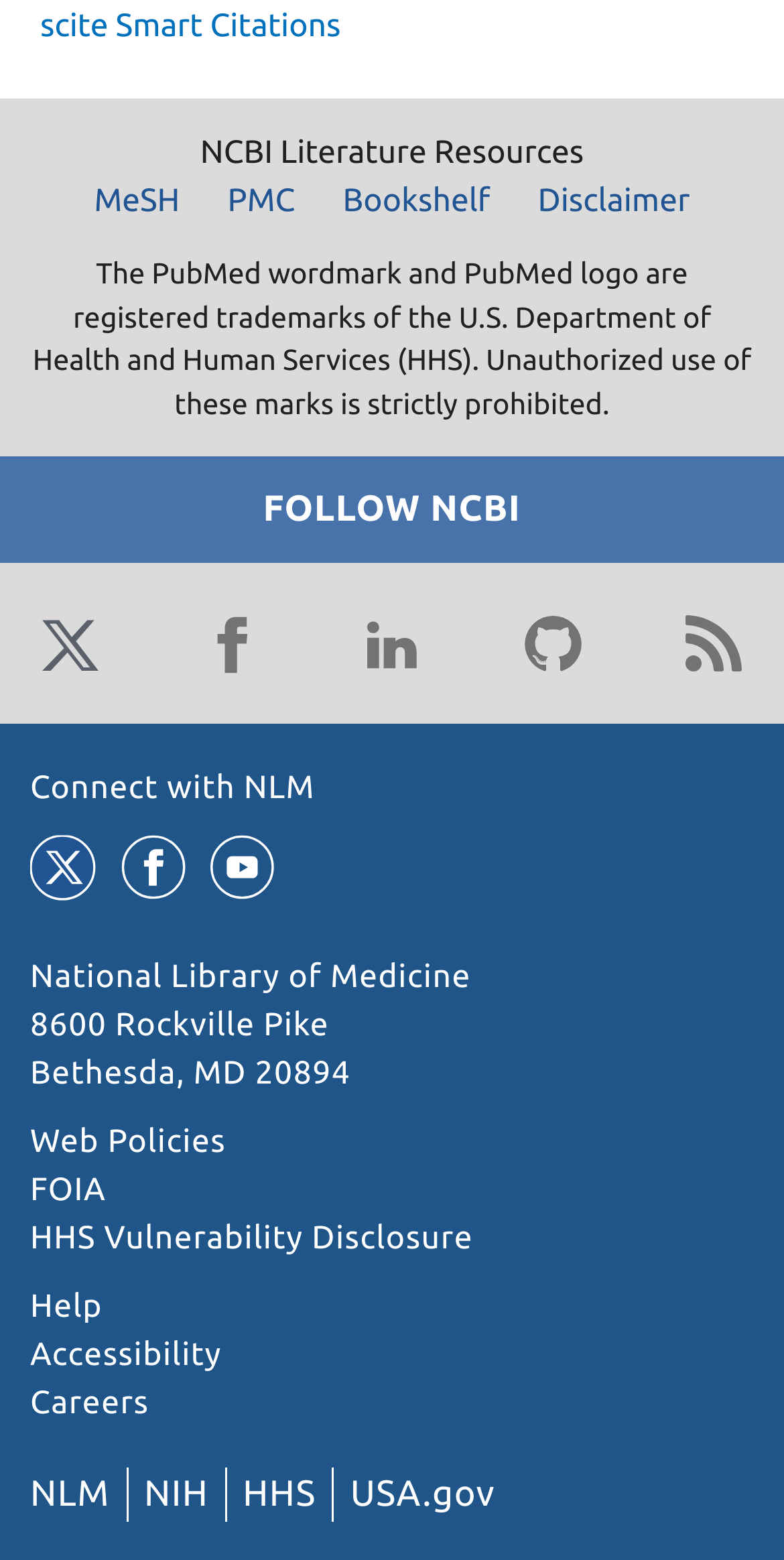Refer to the element description scite Smart Citations and identify the corresponding bounding box in the screenshot. Format the coordinates as (top-left x, top-left y, bottom-right x, bottom-right y) with values in the range of 0 to 1.

[0.051, 0.005, 0.435, 0.028]